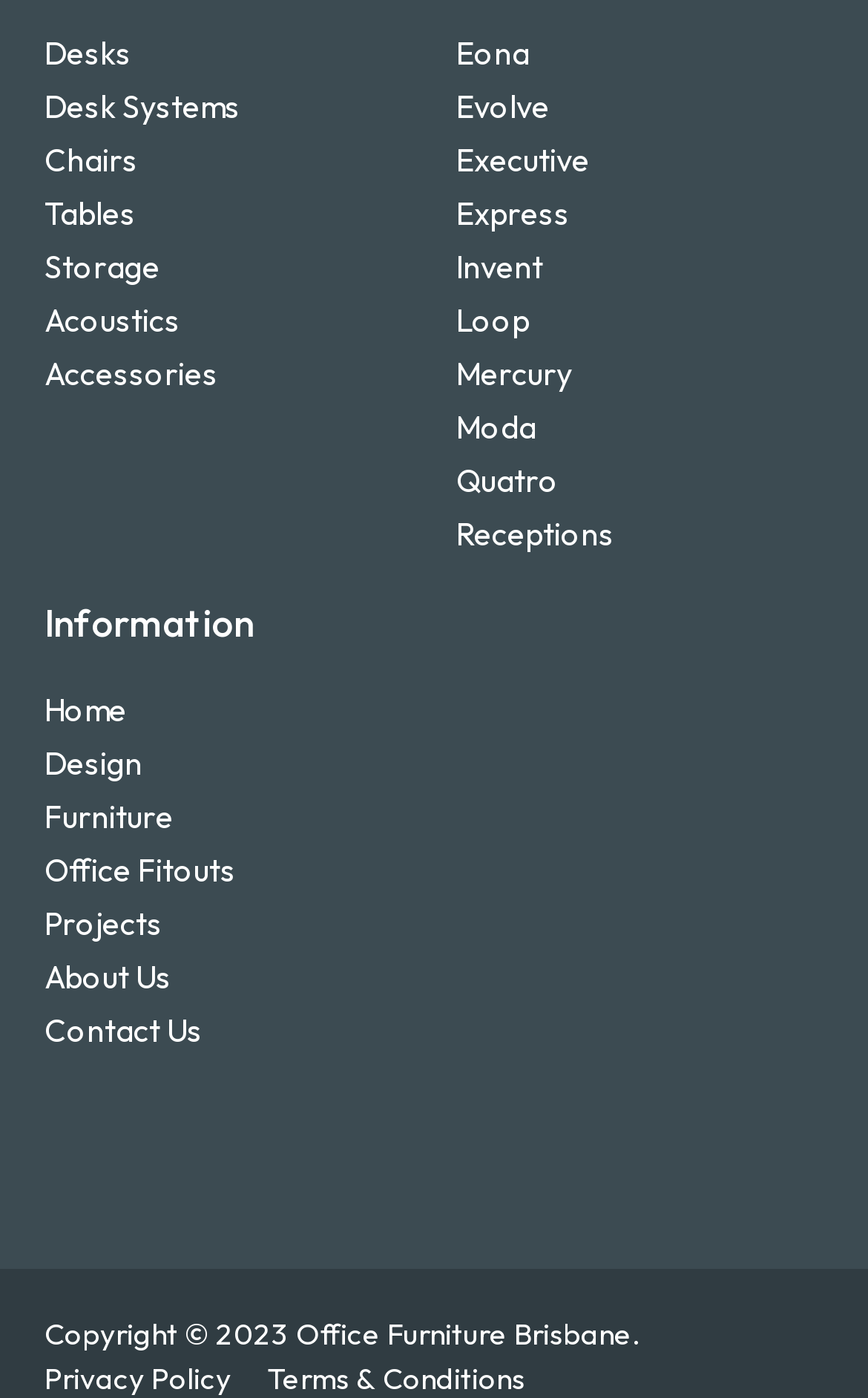Please determine the bounding box coordinates of the section I need to click to accomplish this instruction: "Go to Eona".

[0.526, 0.027, 0.949, 0.049]